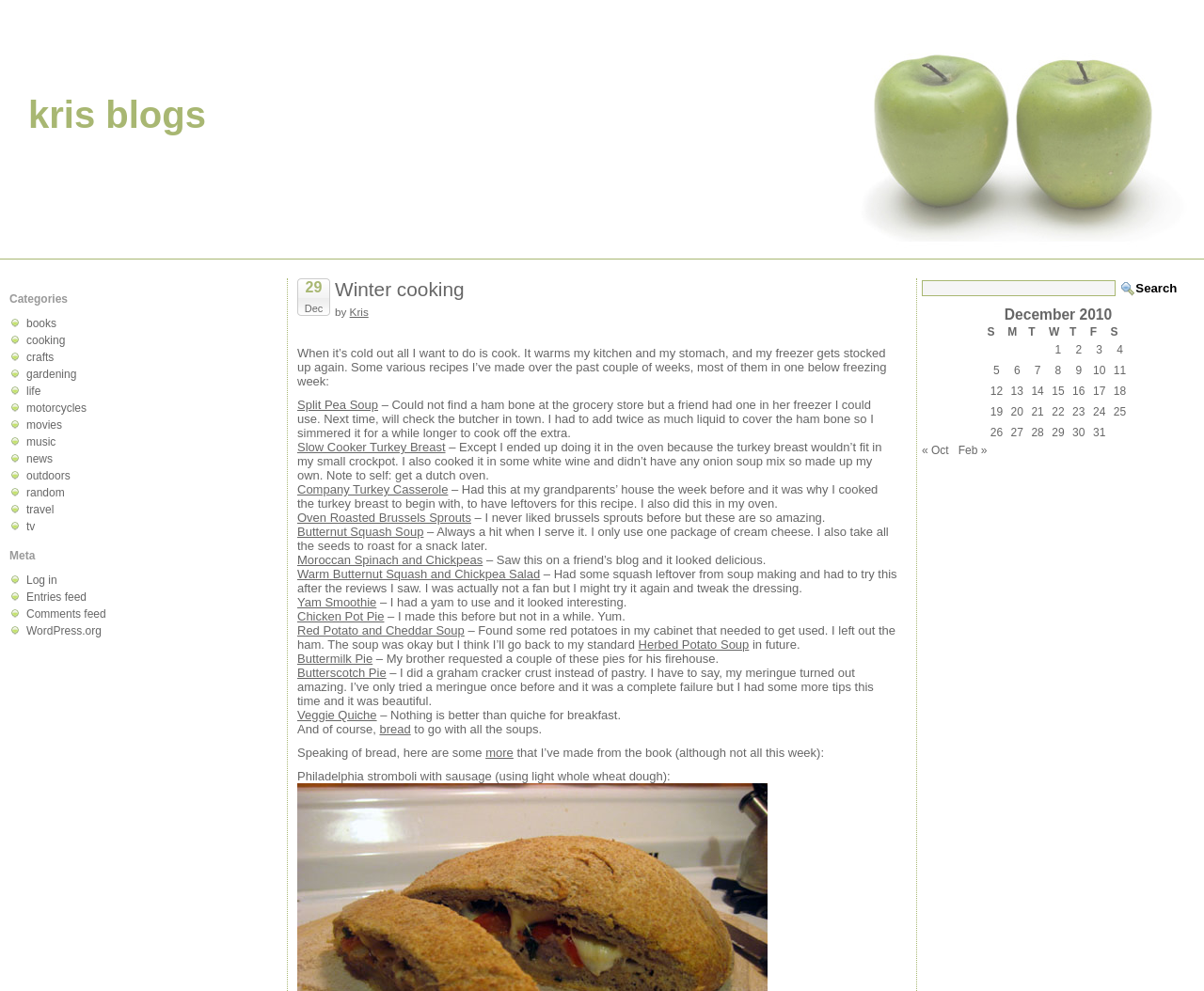What is the author's name?
Please respond to the question thoroughly and include all relevant details.

The author's name is mentioned in the header section of the webpage, where it says 'Winter cooking | kris blogs'. The link 'Kris' is also present in the same section, which further confirms that Kris is the author's name.